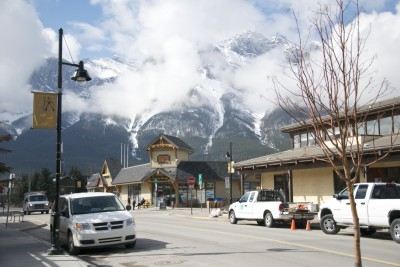What is the condition of the tree in the image?
From the image, respond using a single word or phrase.

barren